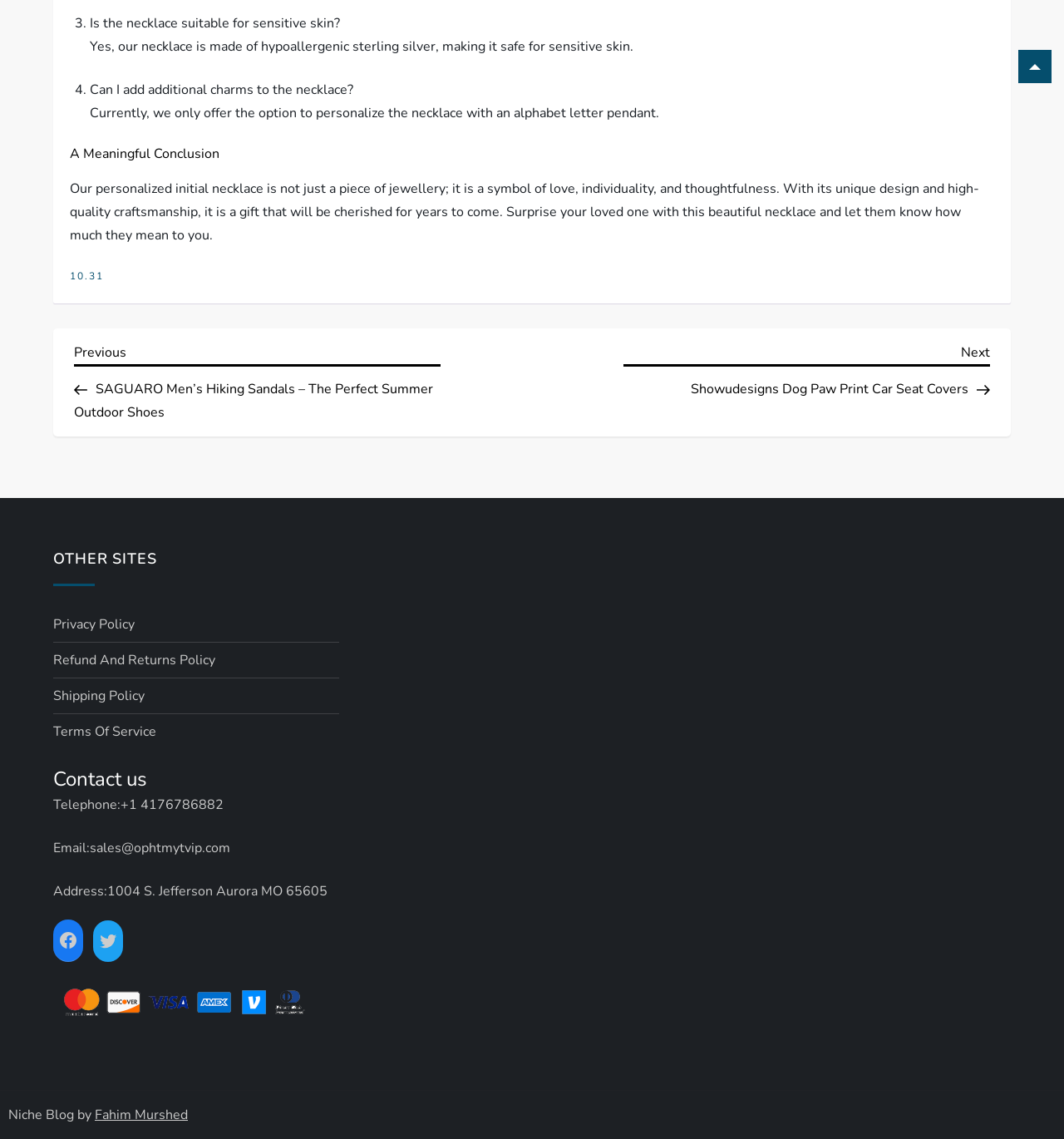Respond with a single word or phrase to the following question: What is the email address for contact?

sales@ophtmytvip.com